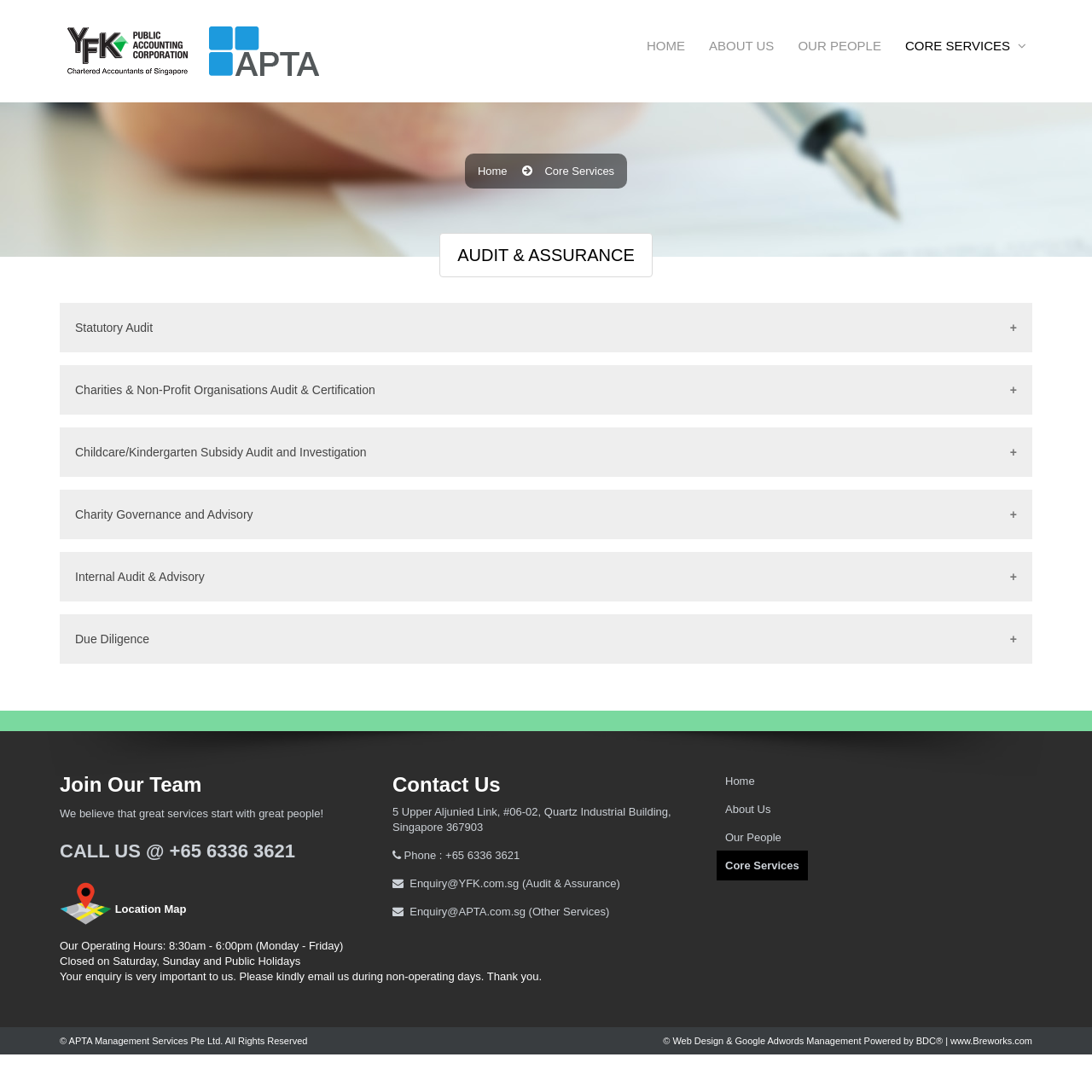Locate the bounding box coordinates of the area to click to fulfill this instruction: "Explore 'Philadelphia Locations'". The bounding box should be presented as four float numbers between 0 and 1, in the order [left, top, right, bottom].

None